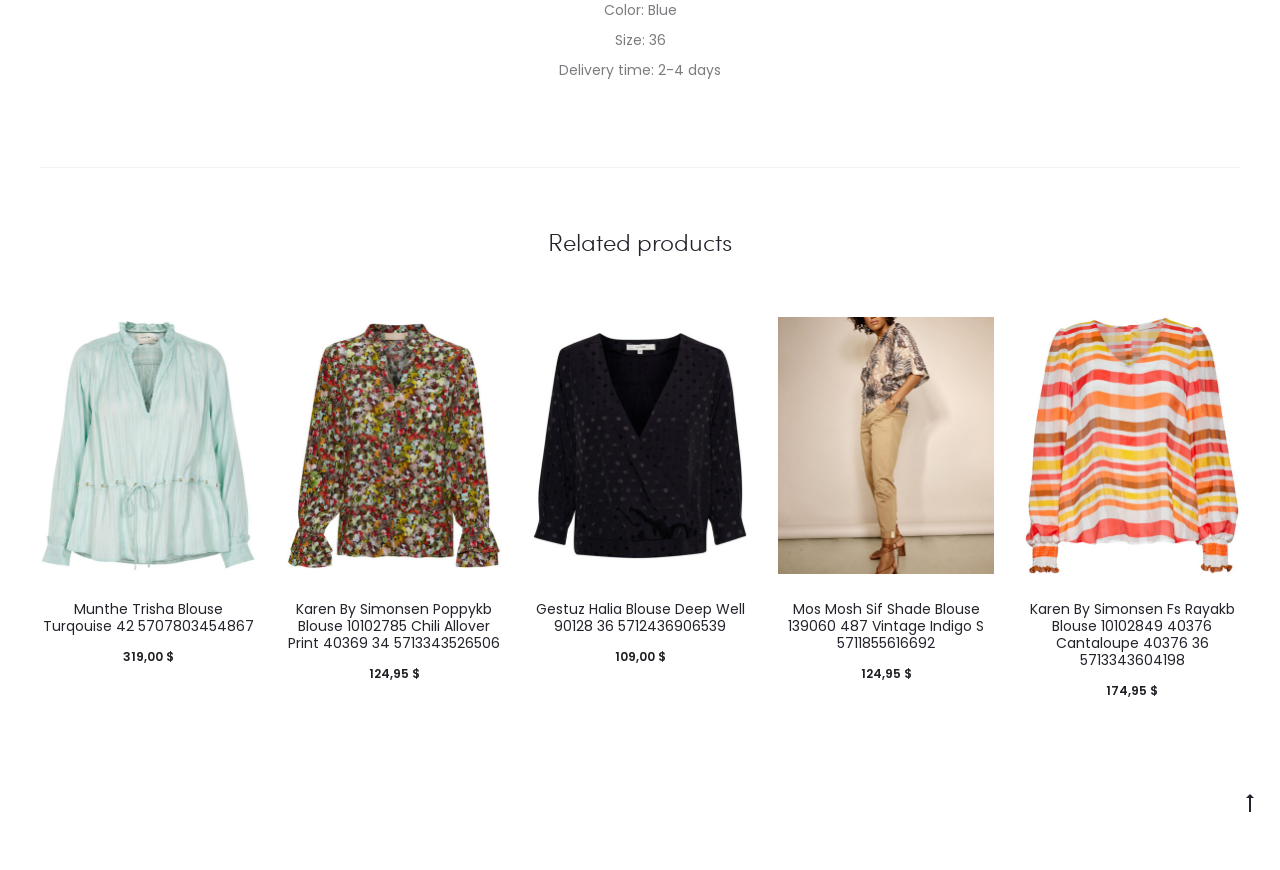Reply to the question with a single word or phrase:
What is the purpose of the 'Buy Here' links?

To buy the product